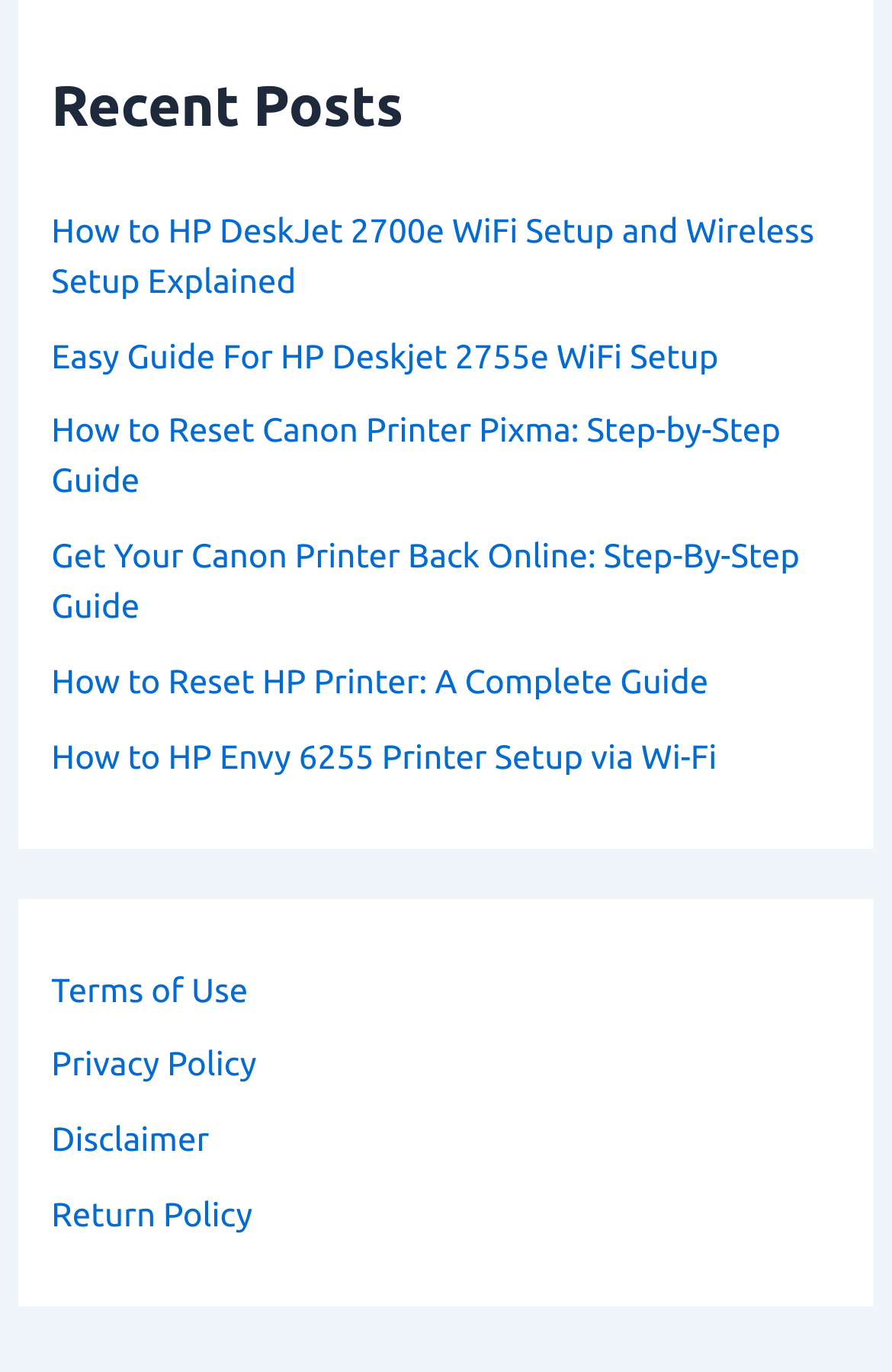Please identify the bounding box coordinates for the region that you need to click to follow this instruction: "Read about HP DeskJet 2700e WiFi setup".

[0.058, 0.153, 0.913, 0.218]